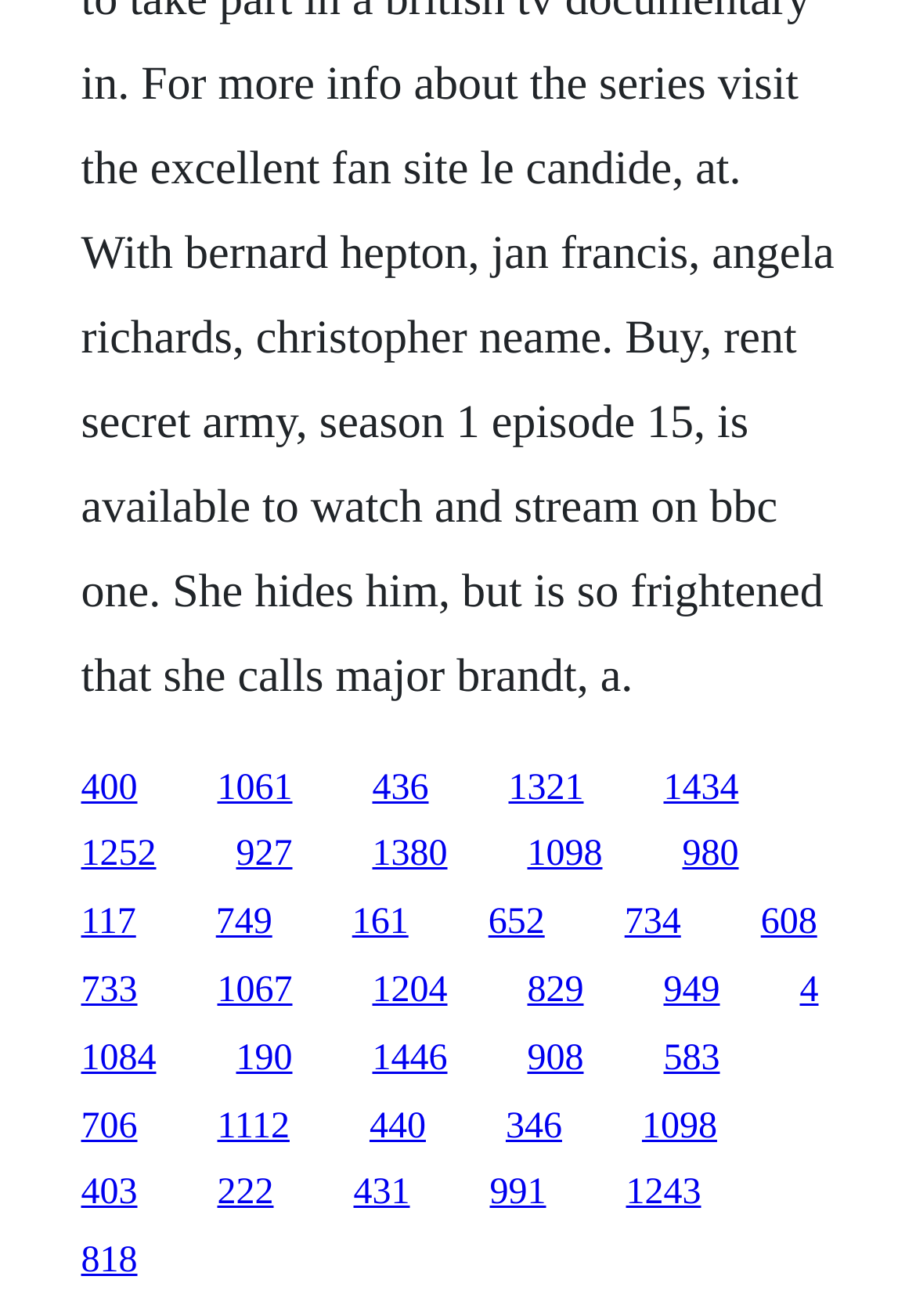What is the horizontal position of the last link?
Please ensure your answer to the question is detailed and covers all necessary aspects.

I looked at the x1 coordinate of the last link element, which is 0.831, indicating its horizontal position on the webpage.